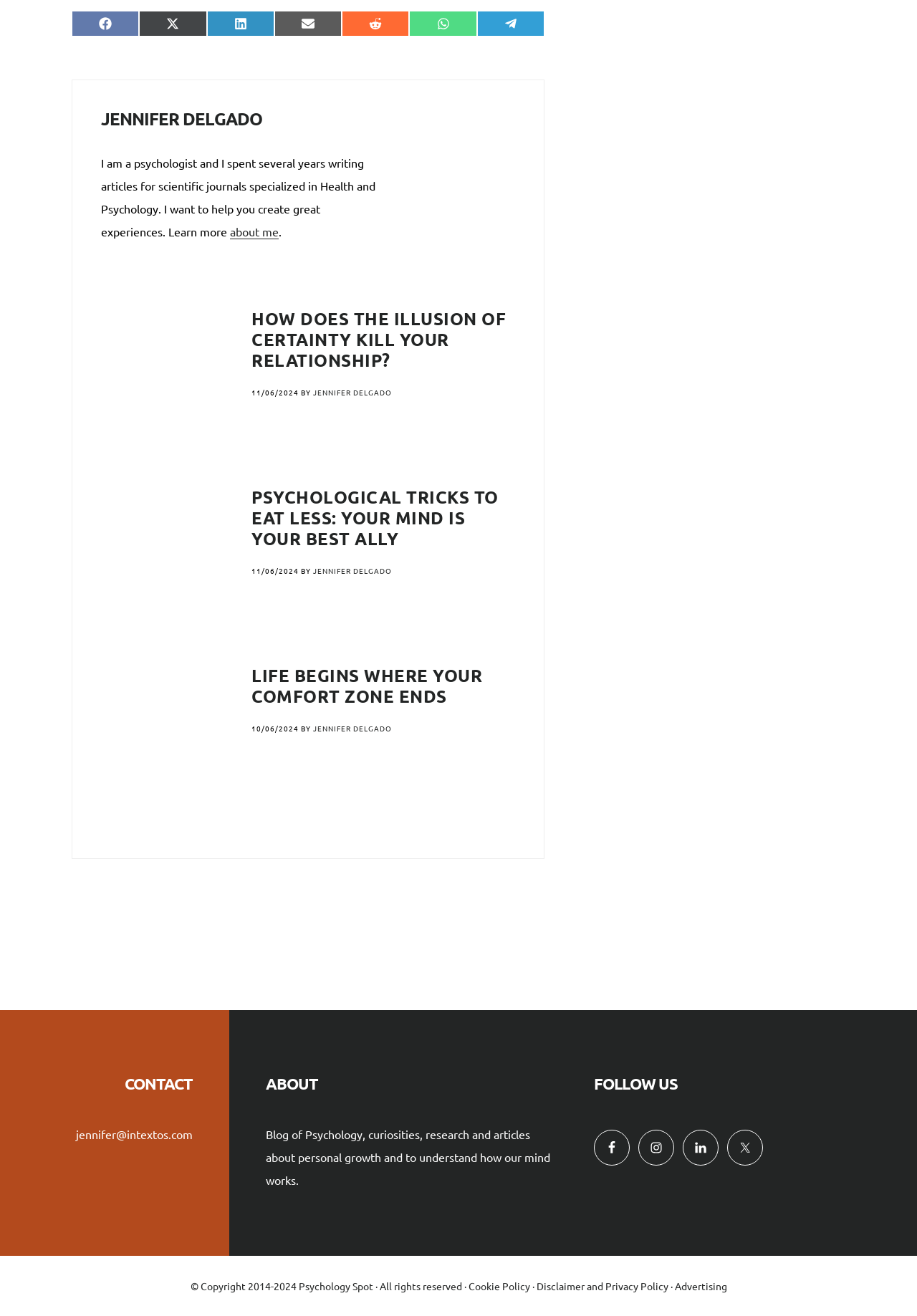Please identify the bounding box coordinates of the clickable region that I should interact with to perform the following instruction: "Read the article 'How does the illusion of certainty kill your relationship?'". The coordinates should be expressed as four float numbers between 0 and 1, i.e., [left, top, right, bottom].

[0.11, 0.235, 0.562, 0.37]